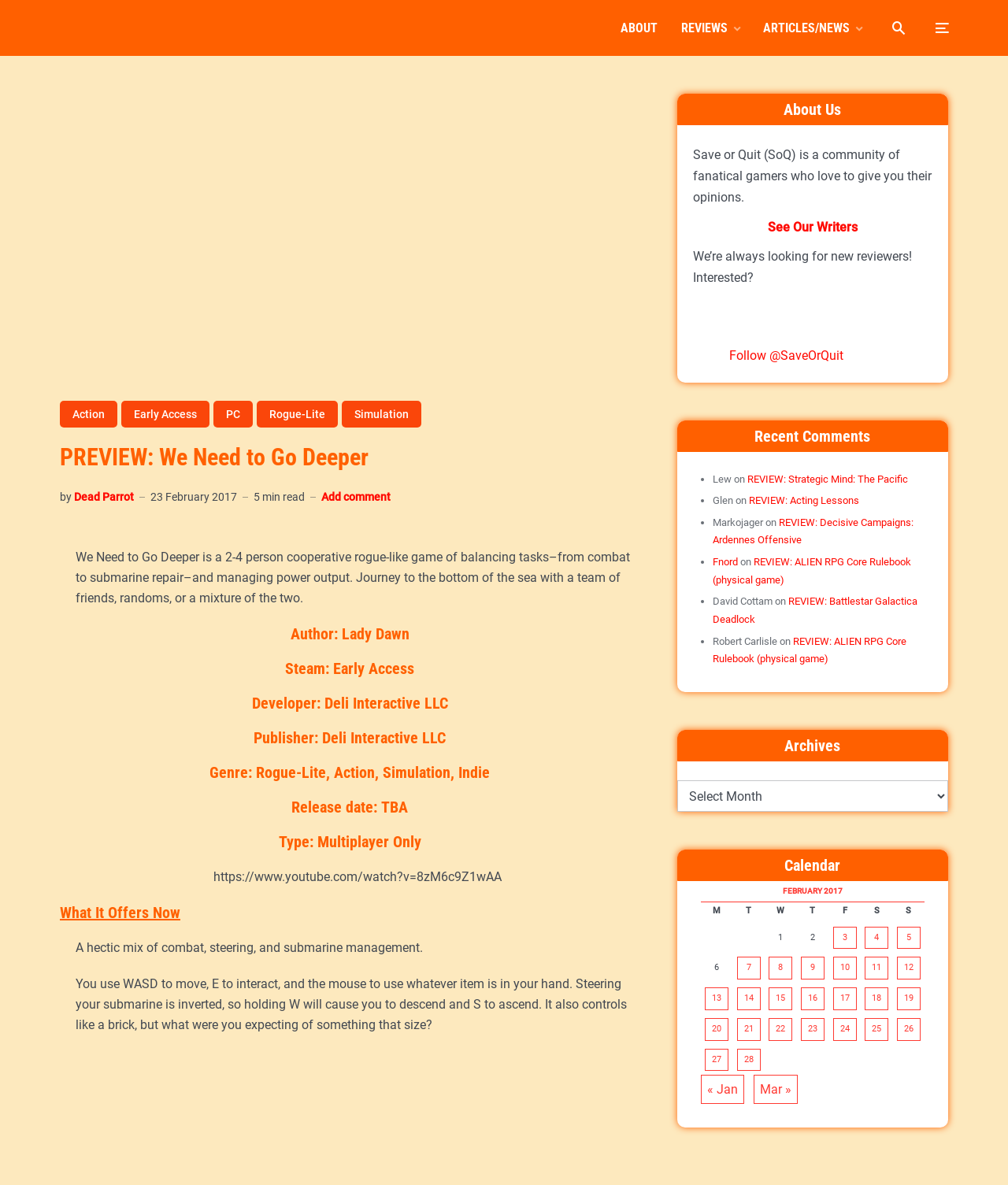Please answer the following question using a single word or phrase: 
How many players can play We Need to Go Deeper?

2-4